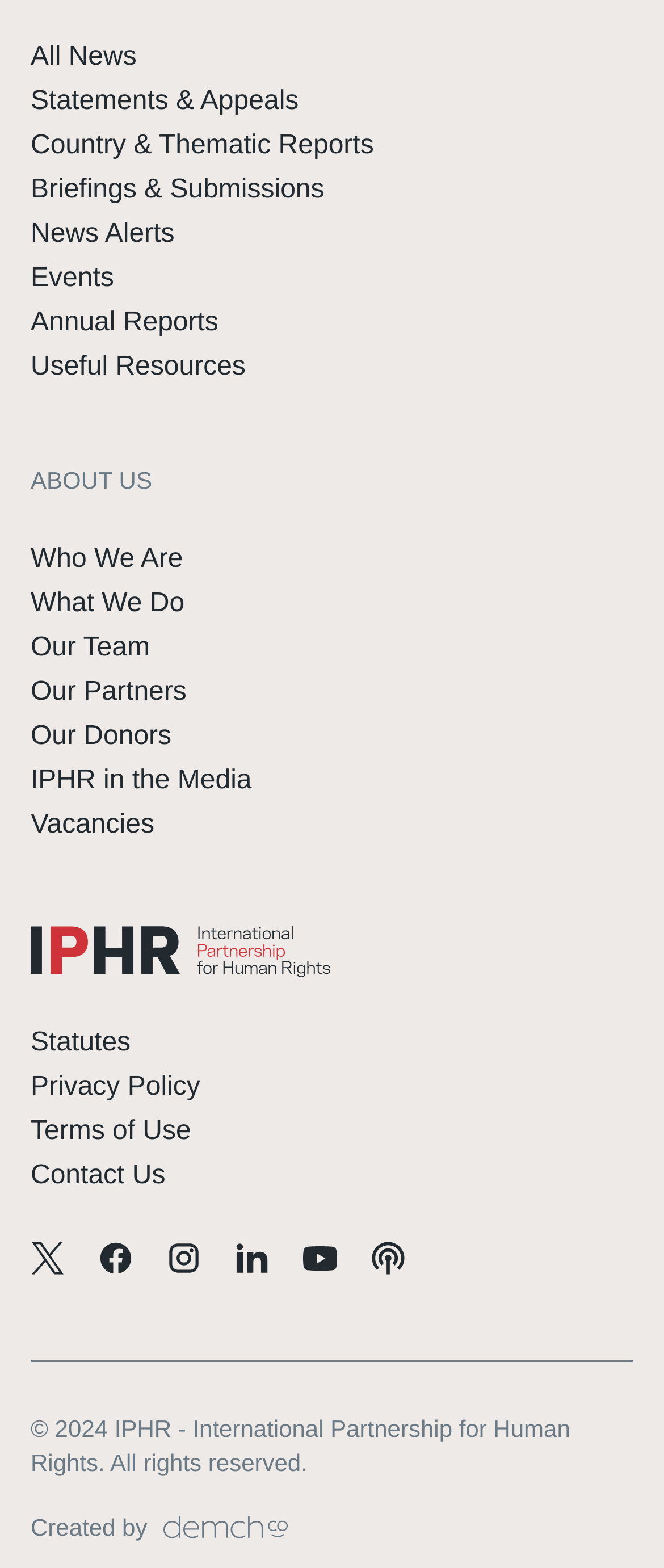Determine the bounding box coordinates in the format (top-left x, top-left y, bottom-right x, bottom-right y). Ensure all values are floating point numbers between 0 and 1. Identify the bounding box of the UI element described by: News Alerts

[0.046, 0.14, 0.263, 0.159]